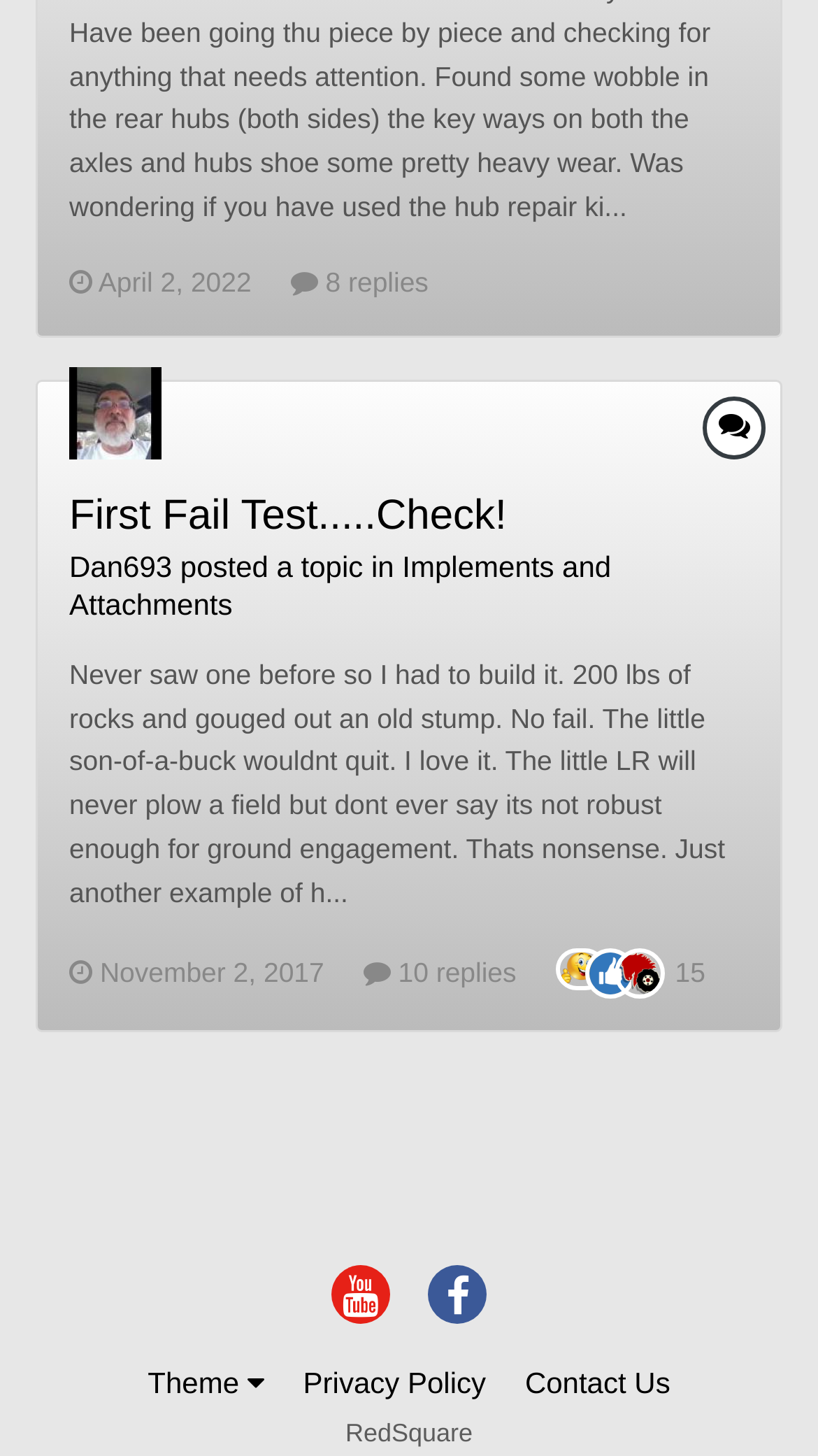Using the description: "10 replies", determine the UI element's bounding box coordinates. Ensure the coordinates are in the format of four float numbers between 0 and 1, i.e., [left, top, right, bottom].

[0.444, 0.656, 0.631, 0.678]